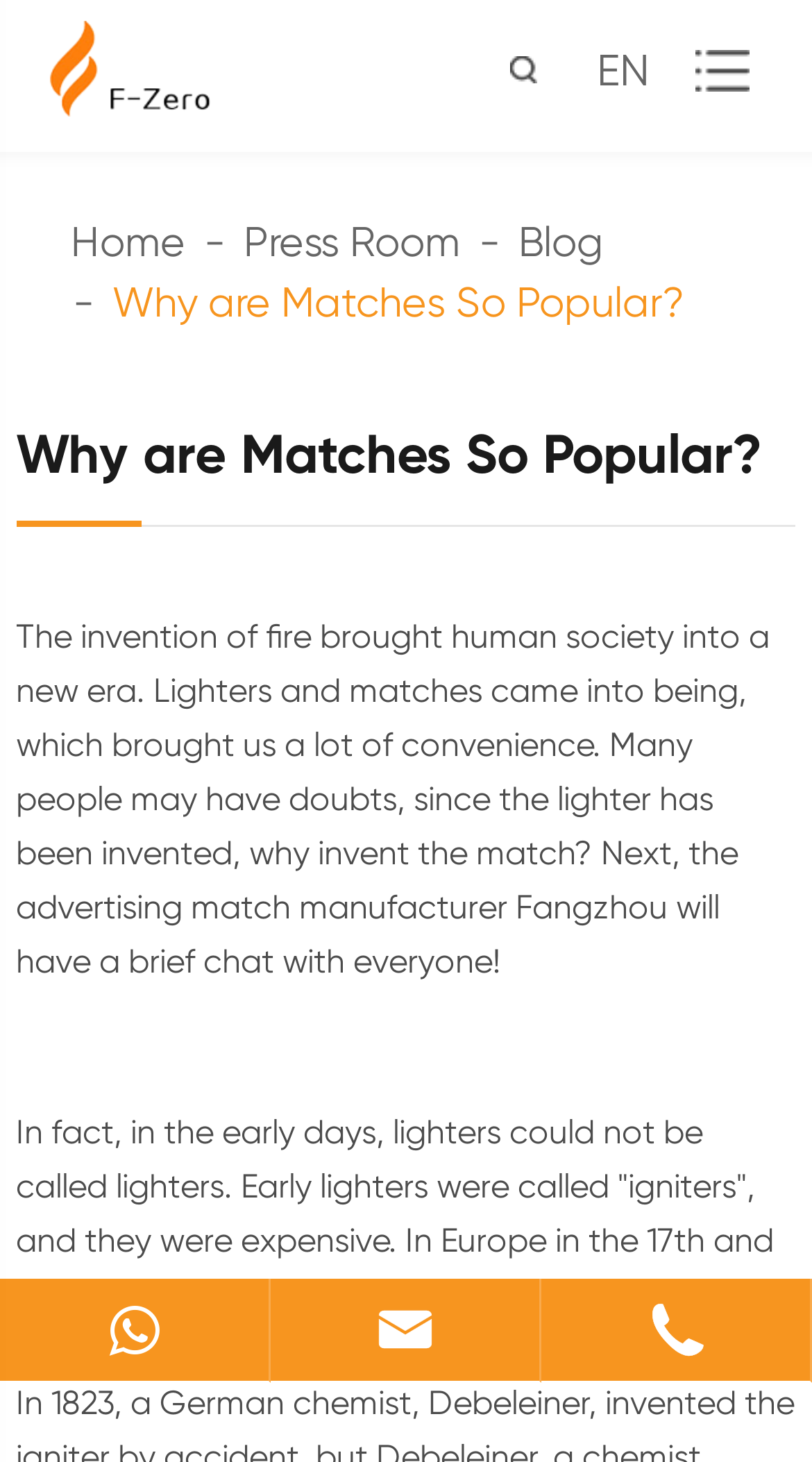Kindly determine the bounding box coordinates for the clickable area to achieve the given instruction: "contact via Whatsapp".

[0.0, 0.875, 0.331, 0.944]